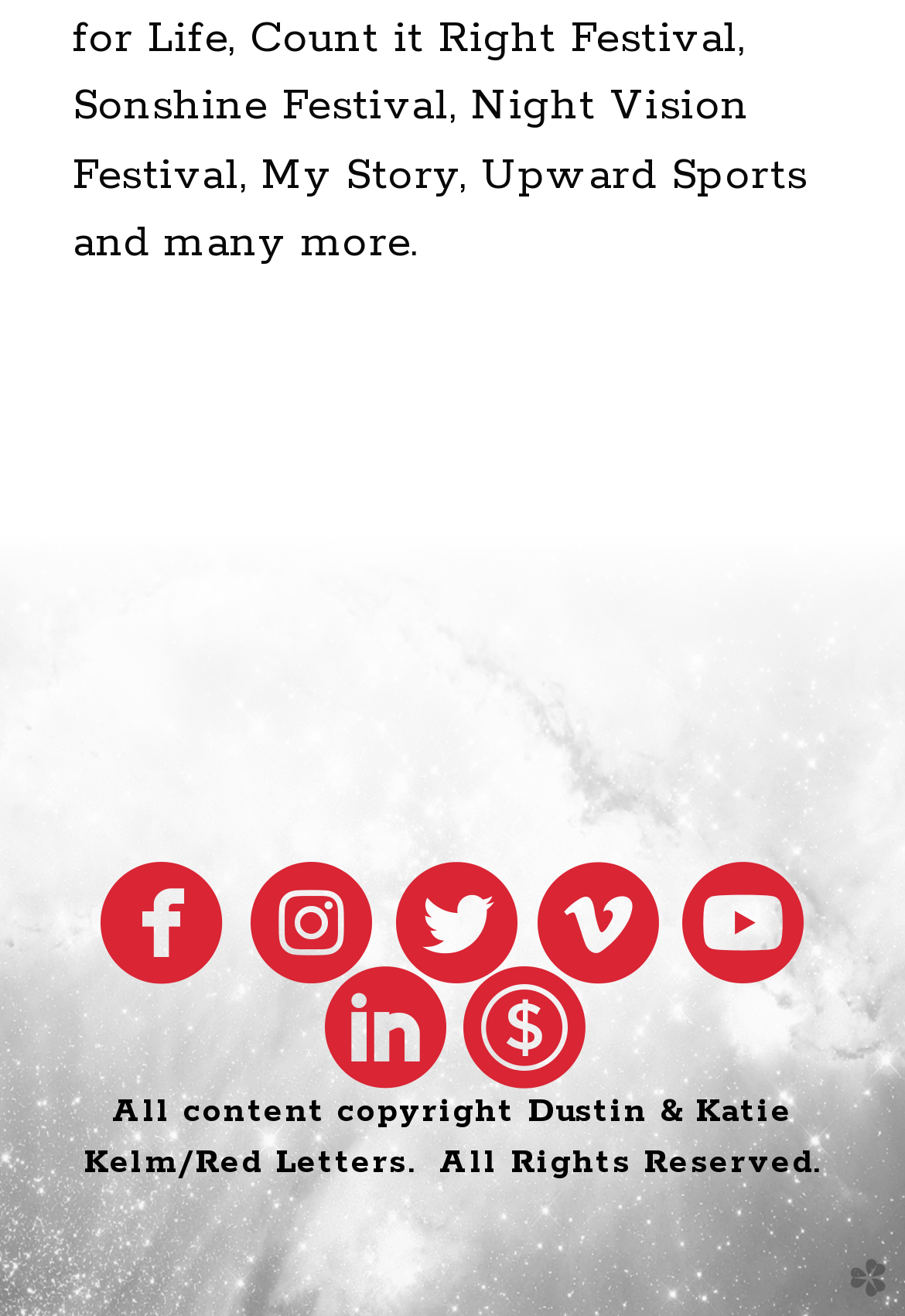Provide the bounding box coordinates for the area that should be clicked to complete the instruction: "watch YouTube videos".

[0.753, 0.674, 0.895, 0.737]